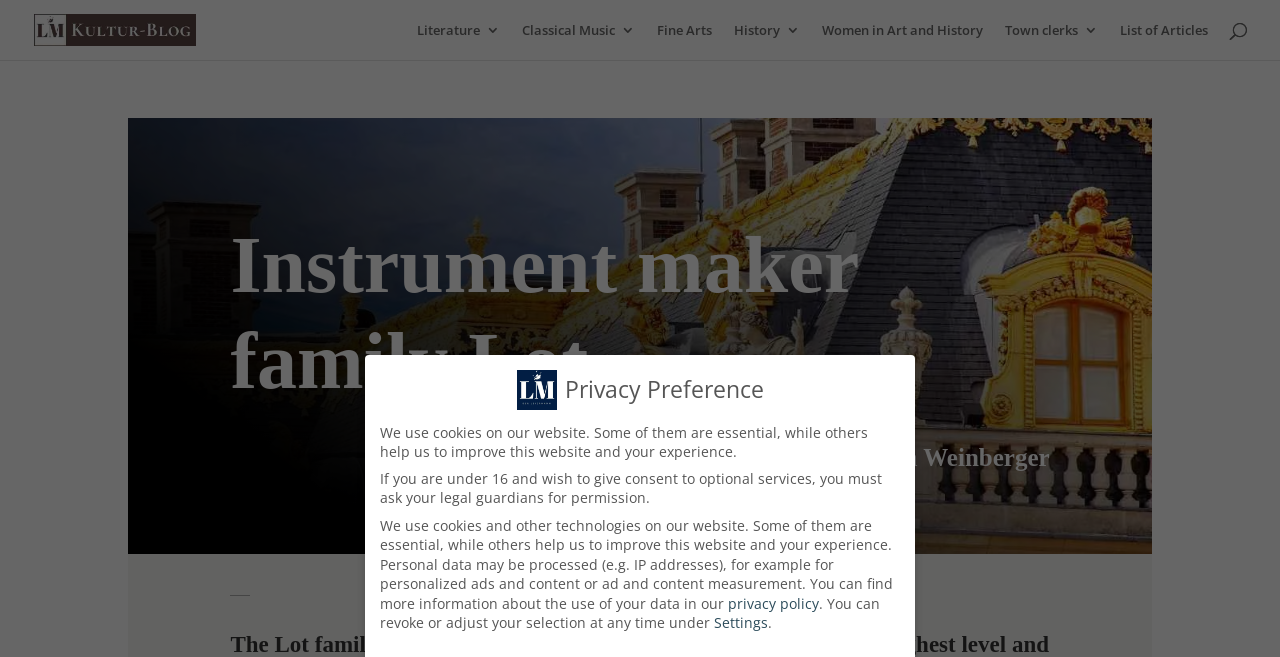Identify the bounding box coordinates for the UI element that matches this description: "+ 27 other guests".

None